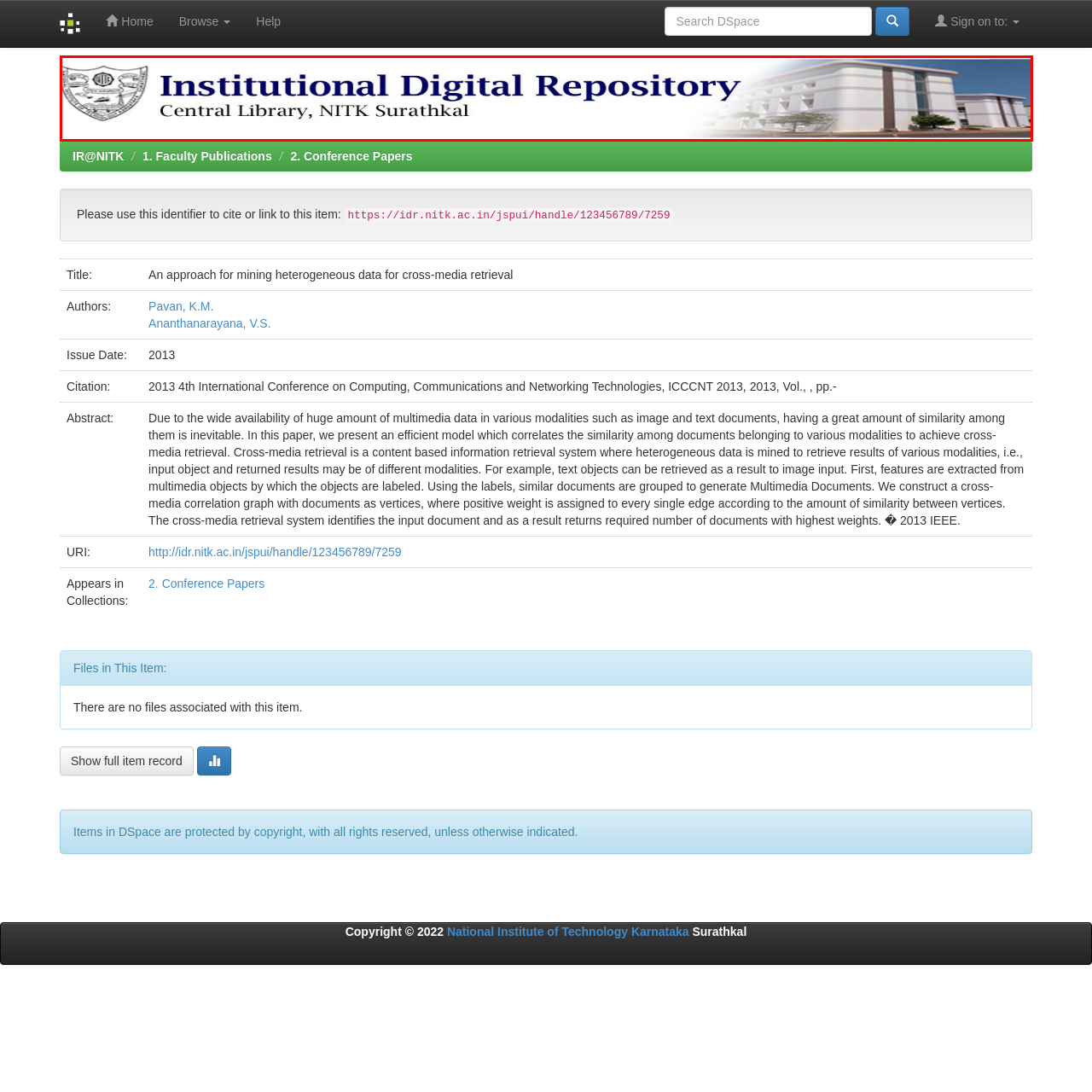Focus on the area marked by the red box, What is the color of the font? 
Answer briefly using a single word or phrase.

Navy blue